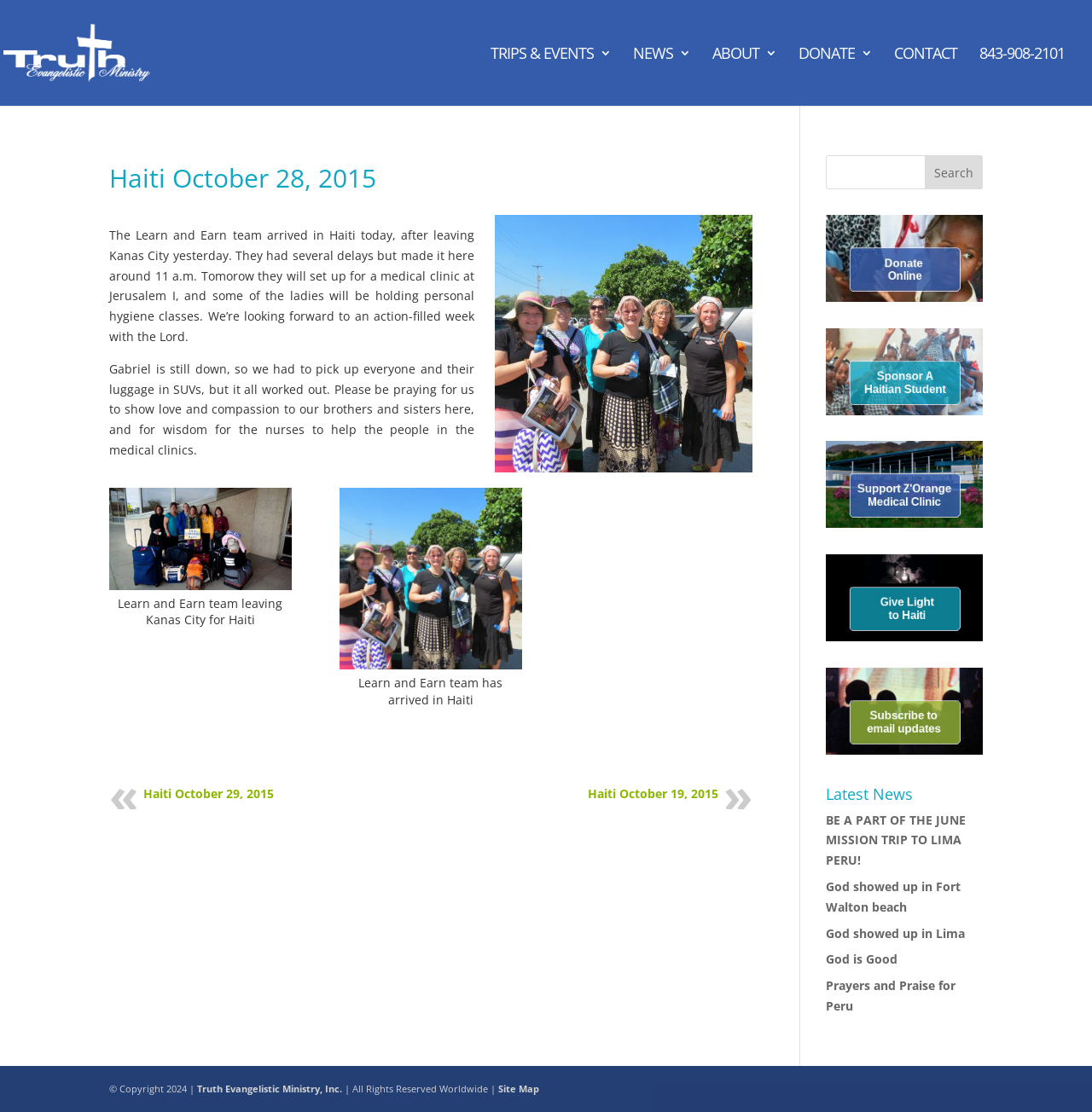Identify the coordinates of the bounding box for the element that must be clicked to accomplish the instruction: "Search for something".

[0.756, 0.14, 0.9, 0.17]